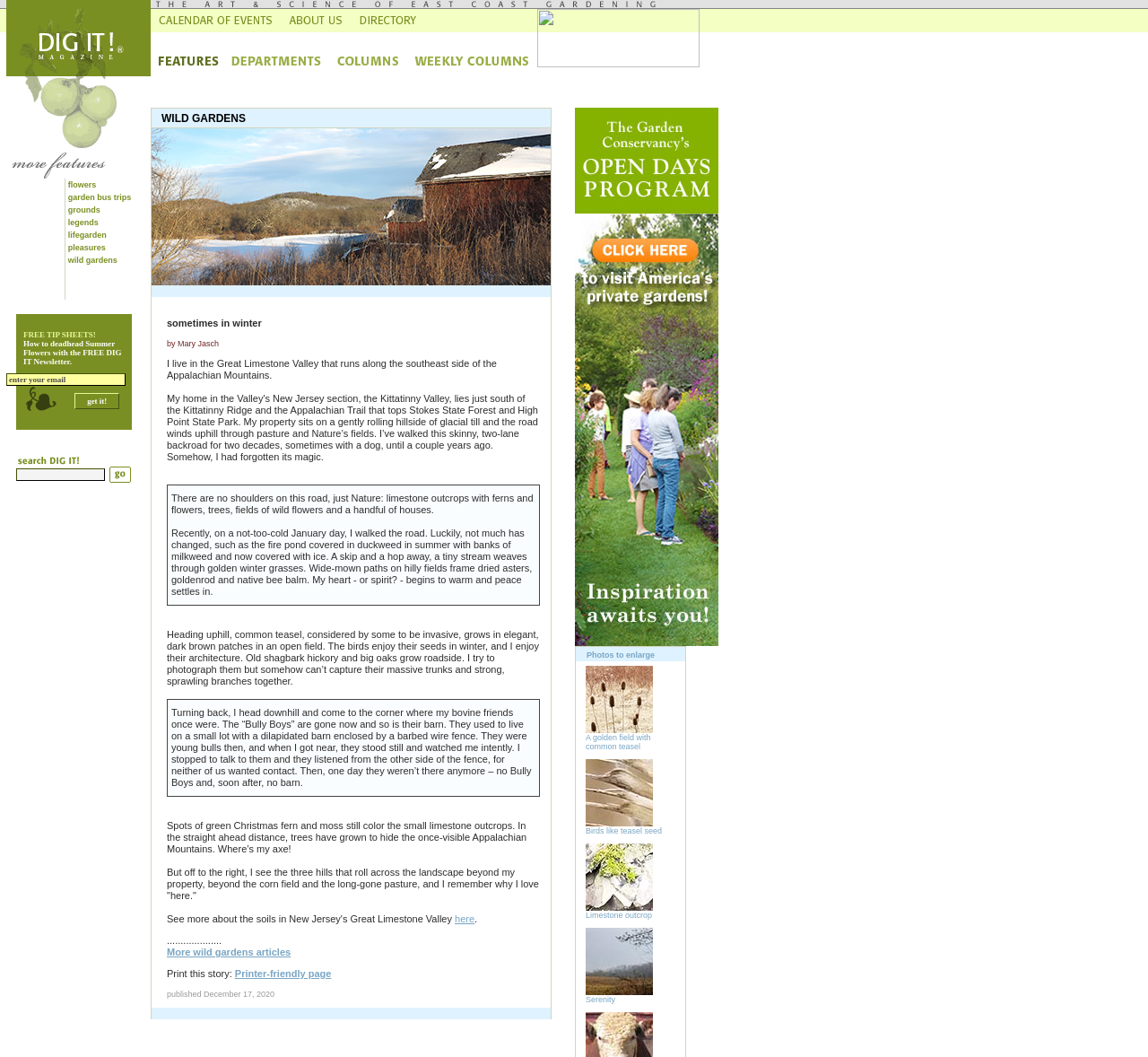Please locate the bounding box coordinates of the element that should be clicked to complete the given instruction: "click the 'go' button".

[0.095, 0.441, 0.114, 0.457]